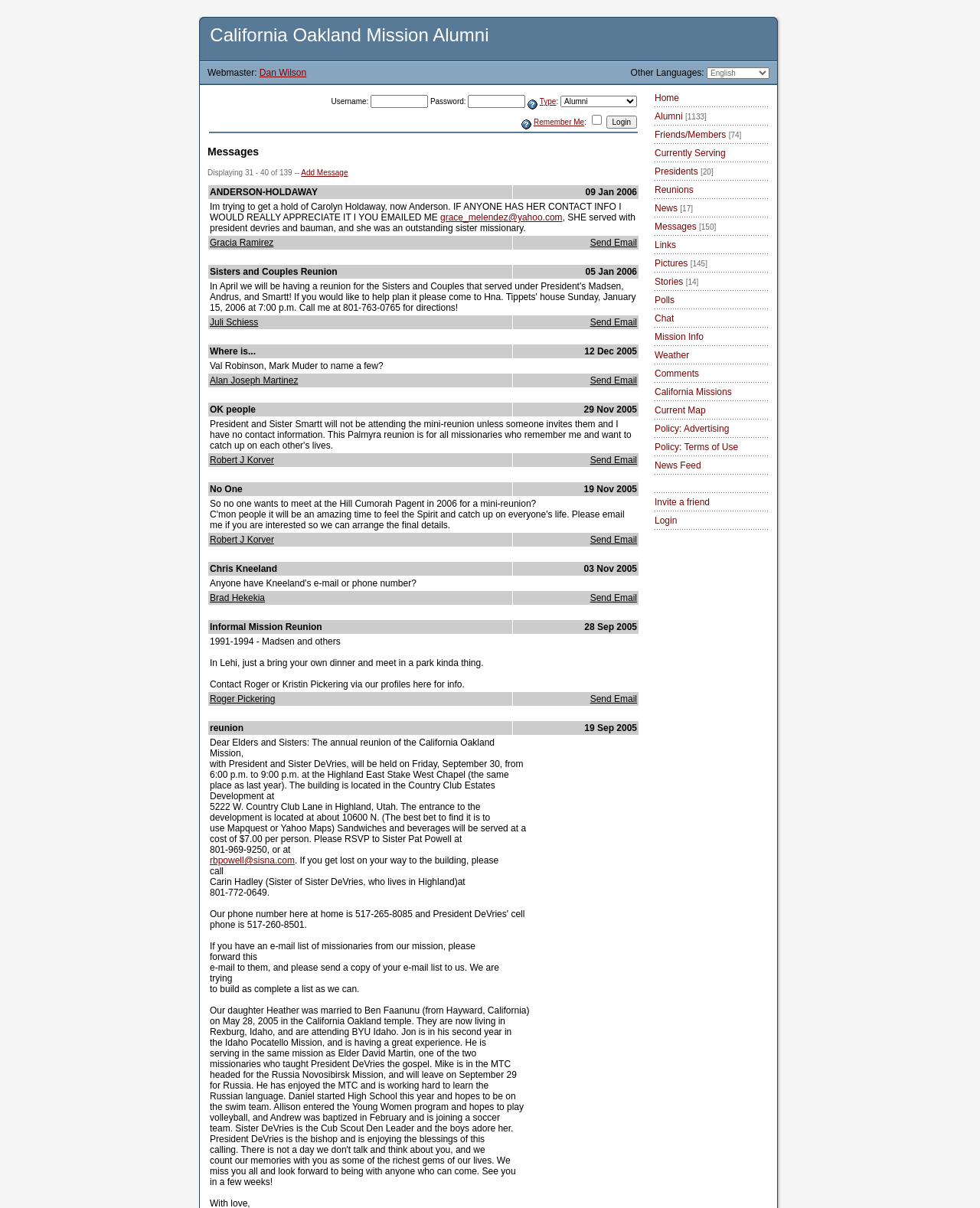Identify the bounding box of the HTML element described as: "rbpowell@sisna.com".

[0.214, 0.708, 0.301, 0.717]